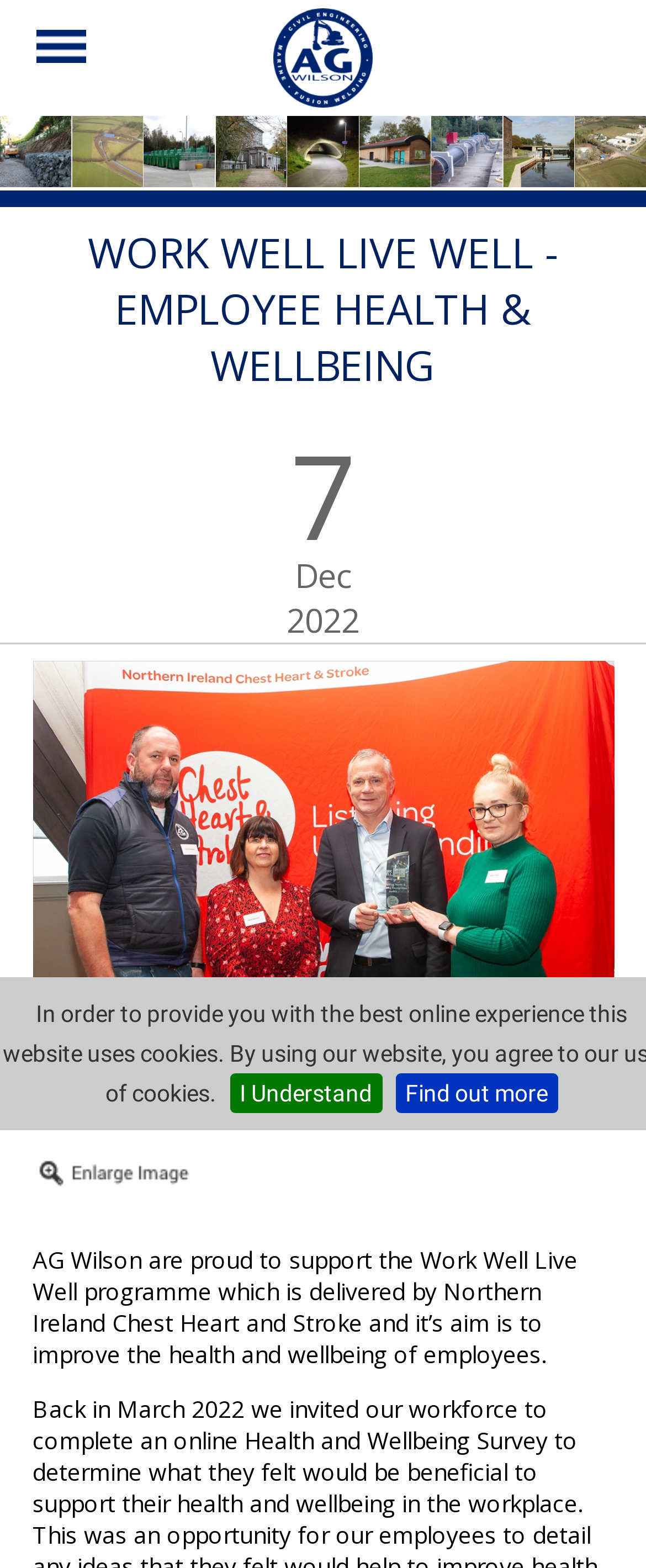Explain the features and main sections of the webpage comprehensively.

The webpage is about Employee Health & Wellbeing, specifically the "Work Well Live Well" program. At the top, there is a large banner image with the program's title. Below the banner, there is a heading with the same title in a larger font size. 

On the top-right corner, there is a menu icon with the label "Menu" and a logo link next to it. The logo is an image with the text "logo". 

In the middle of the page, there is a section with a complementary role, containing a date "7 Dec 2022" and a link with the program's title. Below this section, there is a large figure with a link to the program's title and an image with the same title. 

At the bottom of the page, there is an image with the text "Enlarge Image" and a paragraph of text describing the program's aim, which is to improve the health and wellbeing of employees. The program is supported by AG Wilson and delivered by Northern Ireland Chest Heart and Stroke.